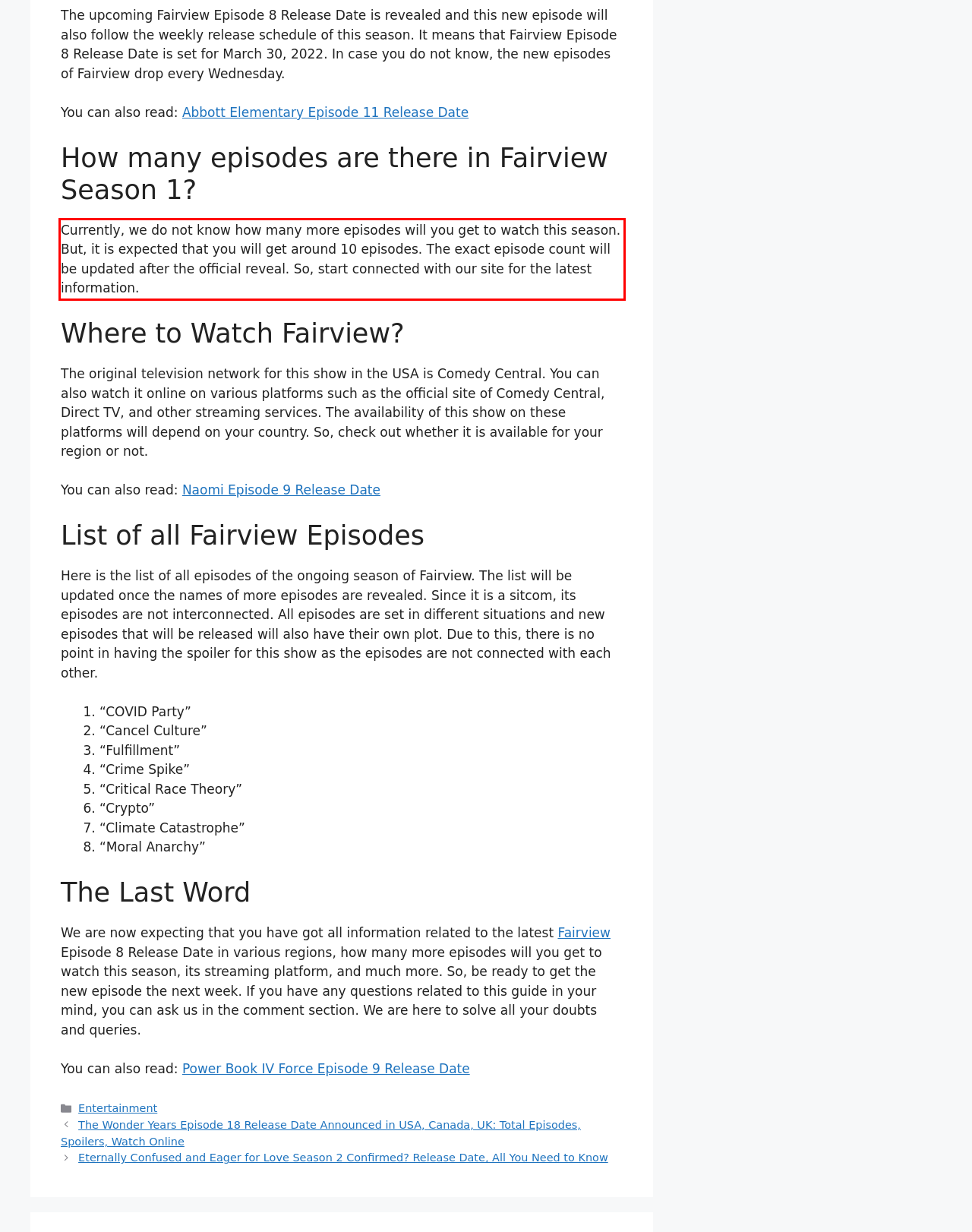Please take the screenshot of the webpage, find the red bounding box, and generate the text content that is within this red bounding box.

Currently, we do not know how many more episodes will you get to watch this season. But, it is expected that you will get around 10 episodes. The exact episode count will be updated after the official reveal. So, start connected with our site for the latest information.